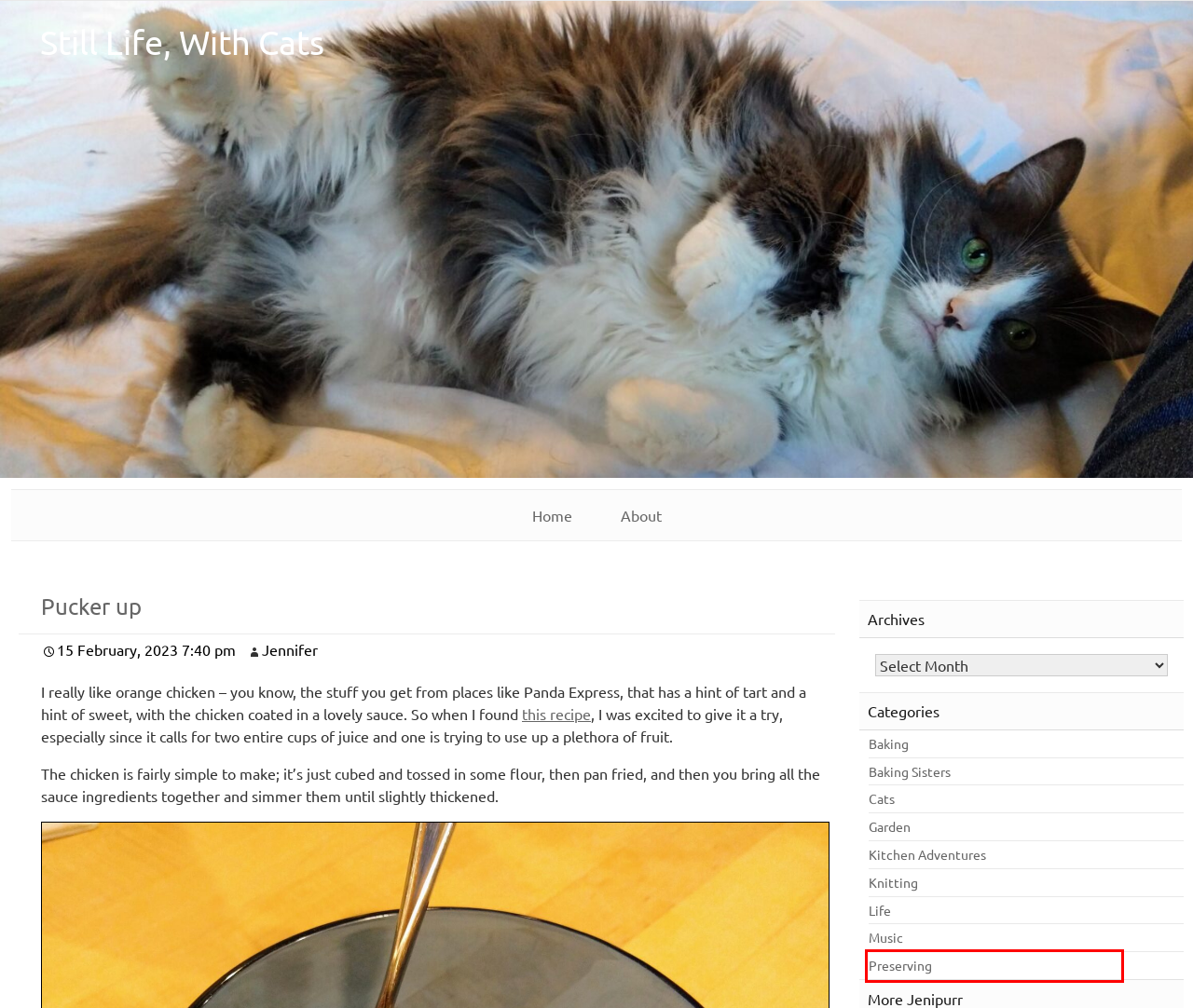You are given a webpage screenshot where a red bounding box highlights an element. Determine the most fitting webpage description for the new page that loads after clicking the element within the red bounding box. Here are the candidates:
A. Life – Still Life, With Cats
B. Jennifer – Still Life, With Cats
C. About – Still Life, With Cats
D. Cats – Still Life, With Cats
E. Garden – Still Life, With Cats
F. Music – Still Life, With Cats
G. Baking Sisters – Still Life, With Cats
H. Preserving – Still Life, With Cats

H